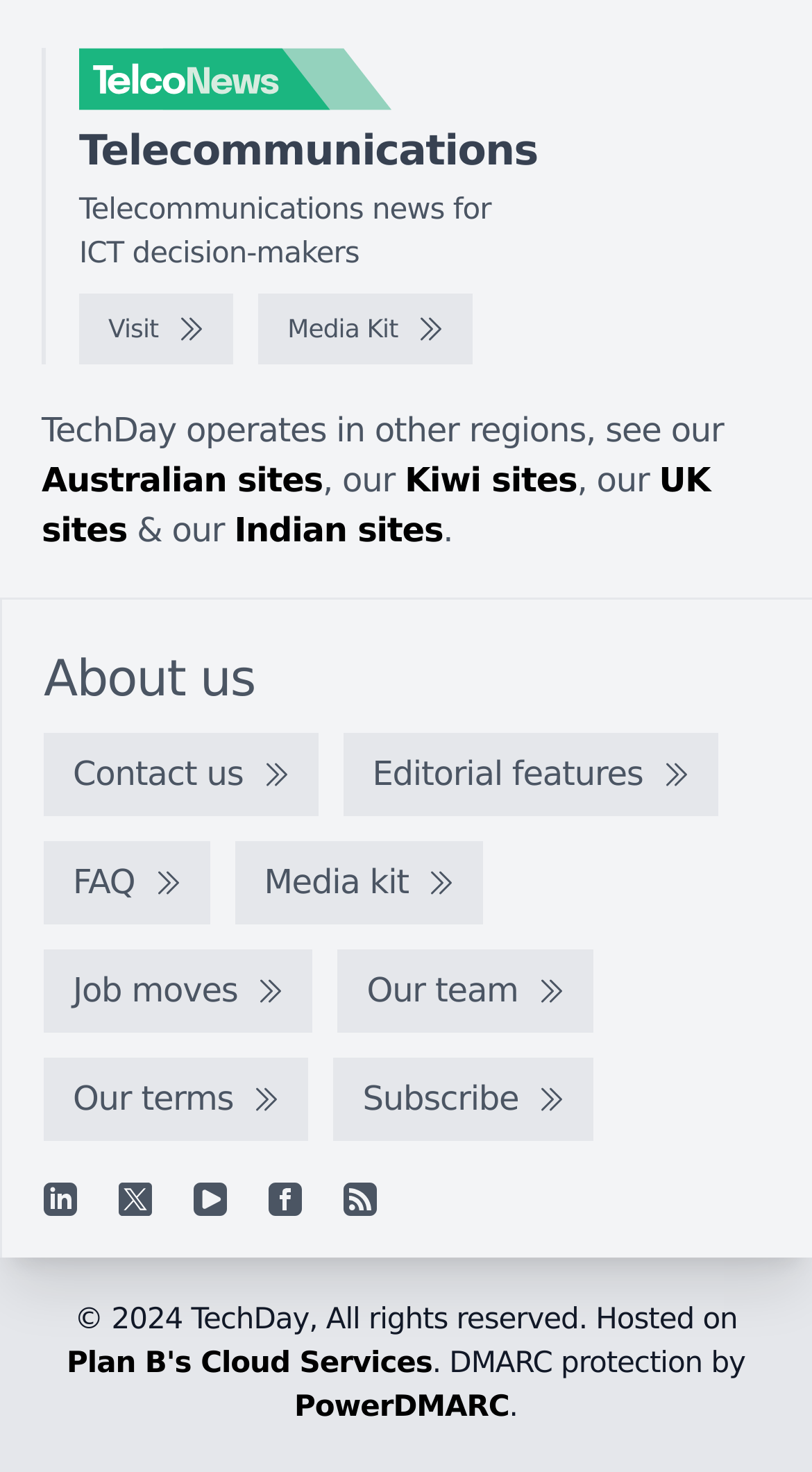Please pinpoint the bounding box coordinates for the region I should click to adhere to this instruction: "Follow TechDay on LinkedIn".

[0.054, 0.804, 0.095, 0.827]